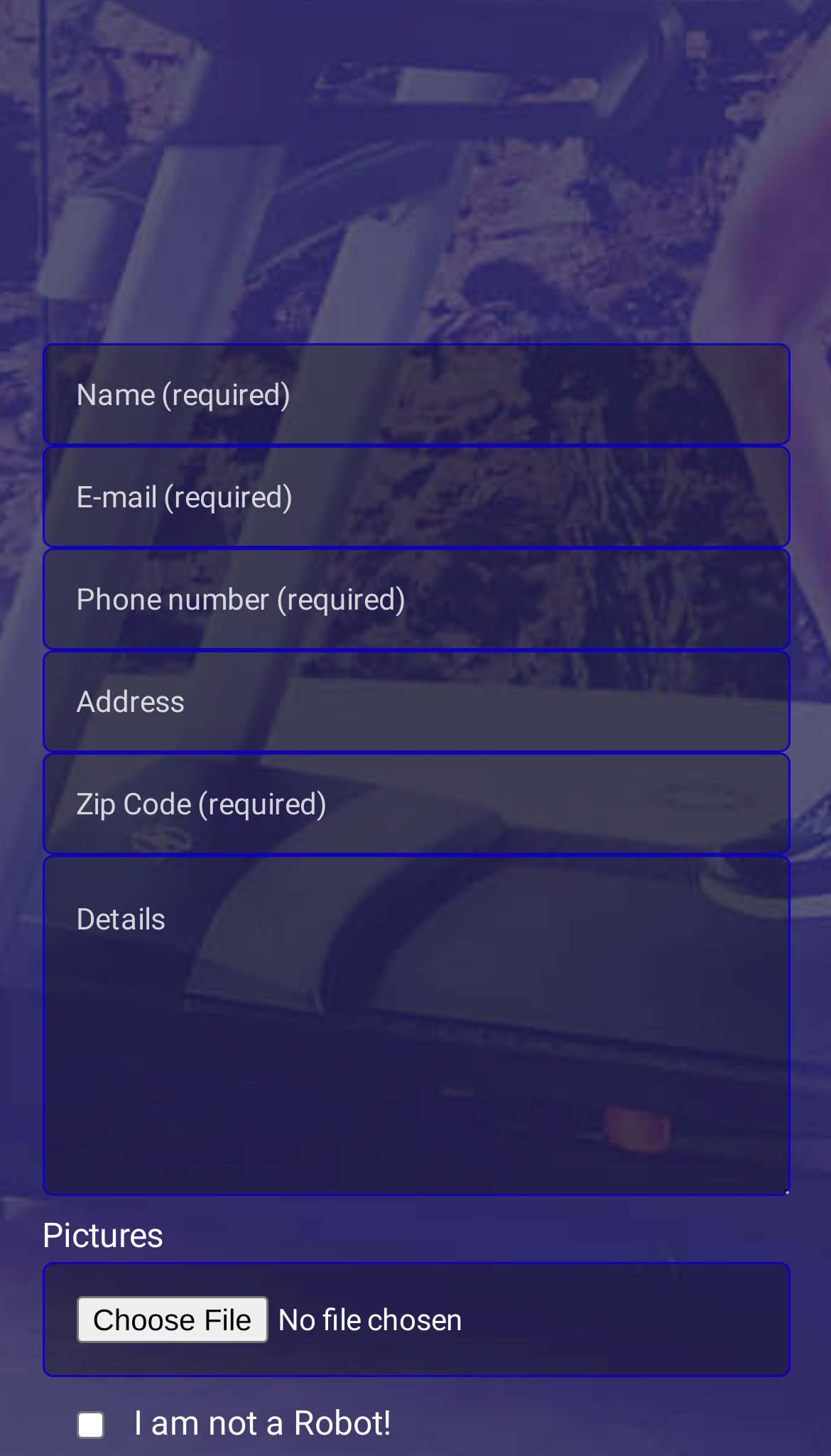What is the purpose of the checkbox?
Refer to the image and offer an in-depth and detailed answer to the question.

The checkbox is labeled 'I am not a Robot!' and is unchecked by default, suggesting that its purpose is to confirm that the user is not a robot, likely to prevent automated submissions.